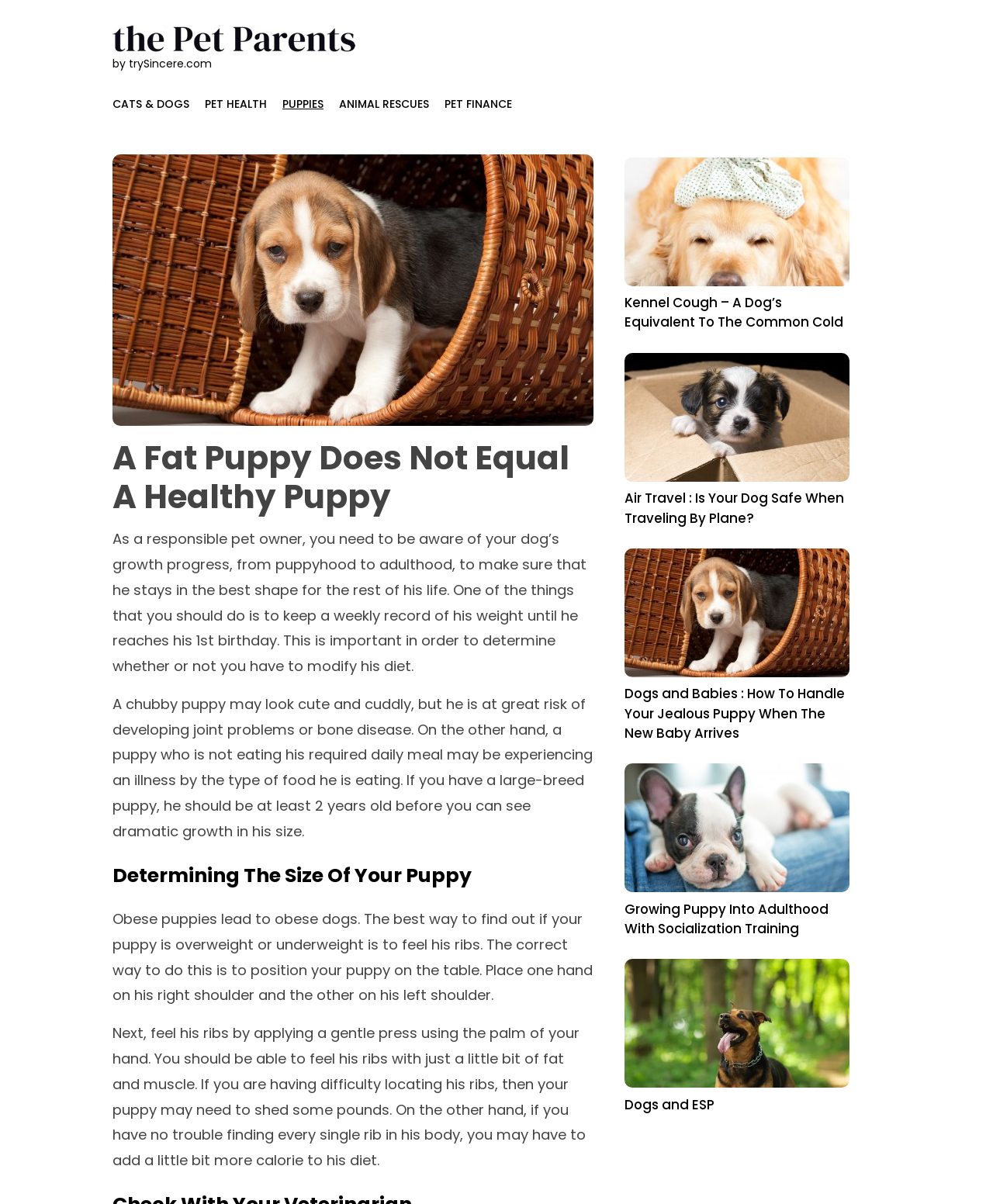Determine the bounding box coordinates of the clickable element necessary to fulfill the instruction: "Click the Pet Parents by Sincere logo". Provide the coordinates as four float numbers within the 0 to 1 range, i.e., [left, top, right, bottom].

[0.113, 0.019, 0.358, 0.045]